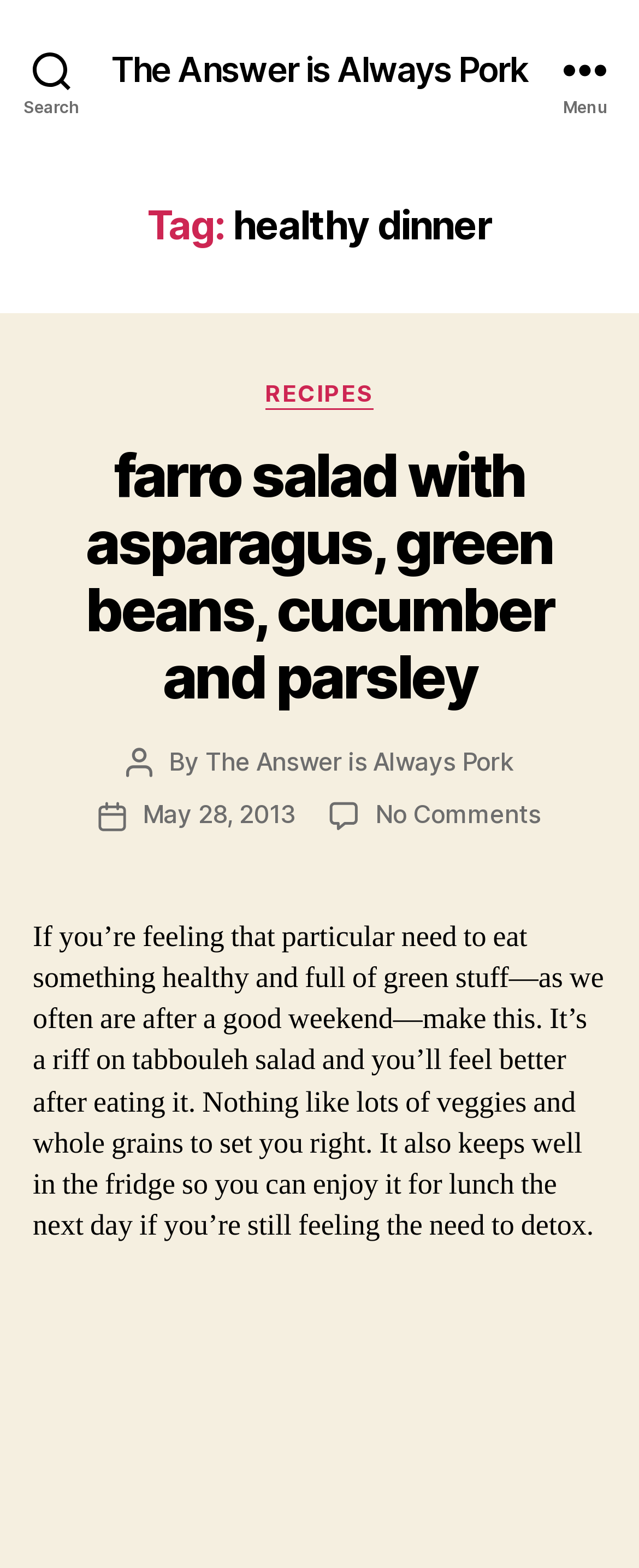Please provide a detailed answer to the question below based on the screenshot: 
What is the purpose of the salad recipe?

The purpose of the salad recipe can be inferred from the text 'Nothing like lots of veggies and whole grains to set you right. It also keeps well in the fridge so you can enjoy it for lunch the next day if you’re still feeling the need to detox.' which suggests that the recipe is intended to help with detoxification.